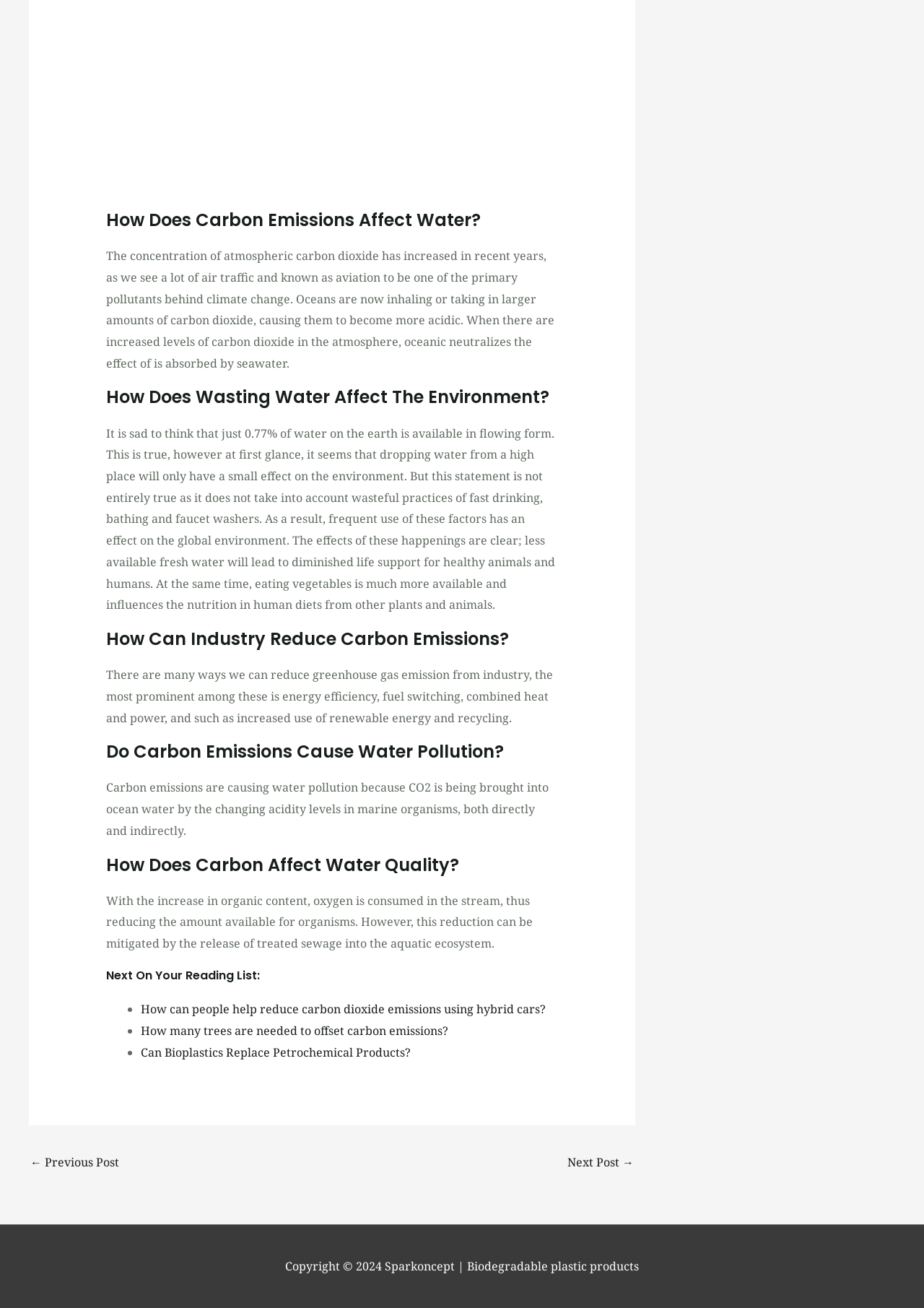How many links are there in the 'Next On Your Reading List' section?
Using the details shown in the screenshot, provide a comprehensive answer to the question.

In the 'Next On Your Reading List' section, there are three links provided, which are 'How can people help reduce carbon dioxide emissions using hybrid cars?', 'How many trees are needed to offset carbon emissions?', and 'Can Bioplastics Replace Petrochemical Products?'.